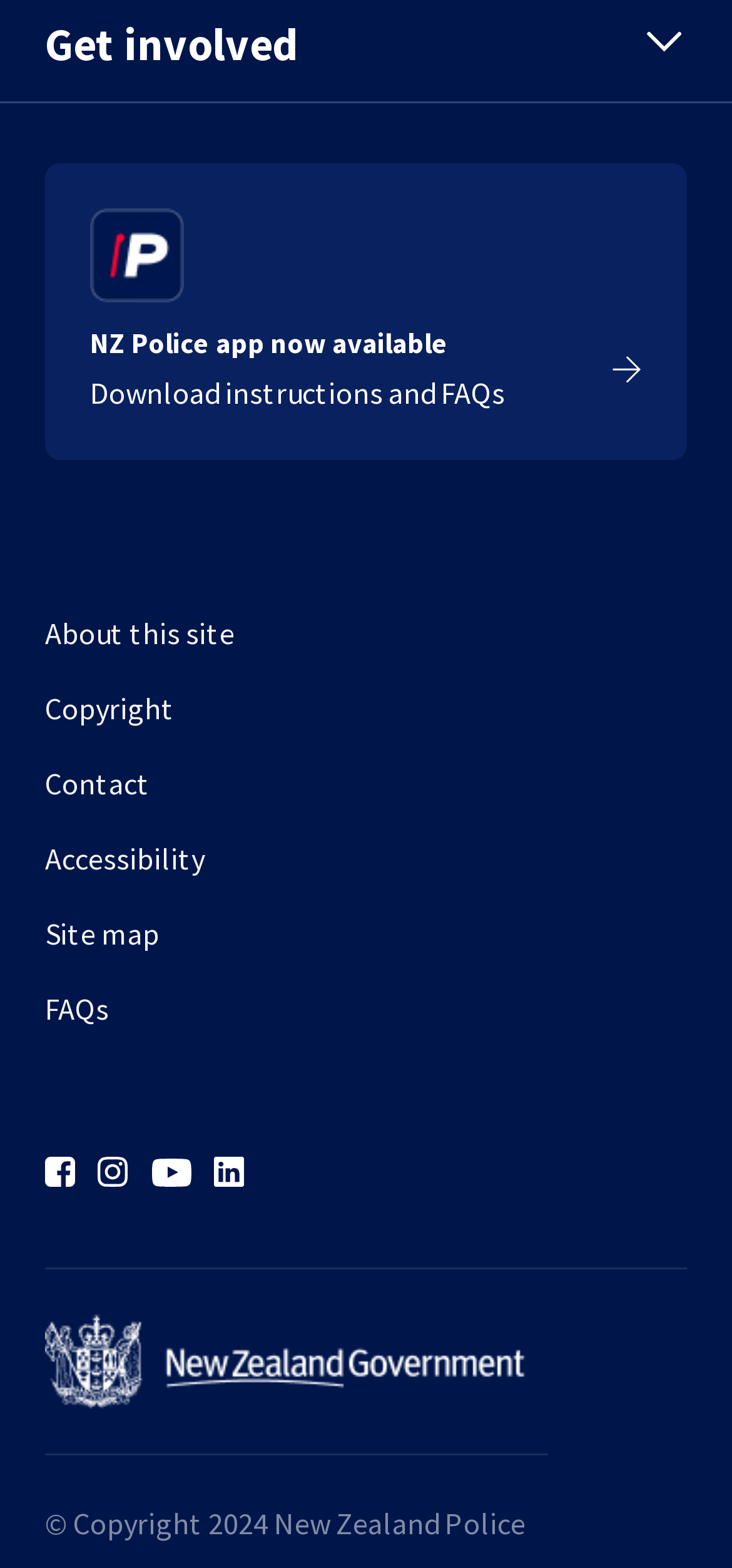Please find the bounding box coordinates for the clickable element needed to perform this instruction: "Learn about this site".

[0.062, 0.389, 0.938, 0.437]